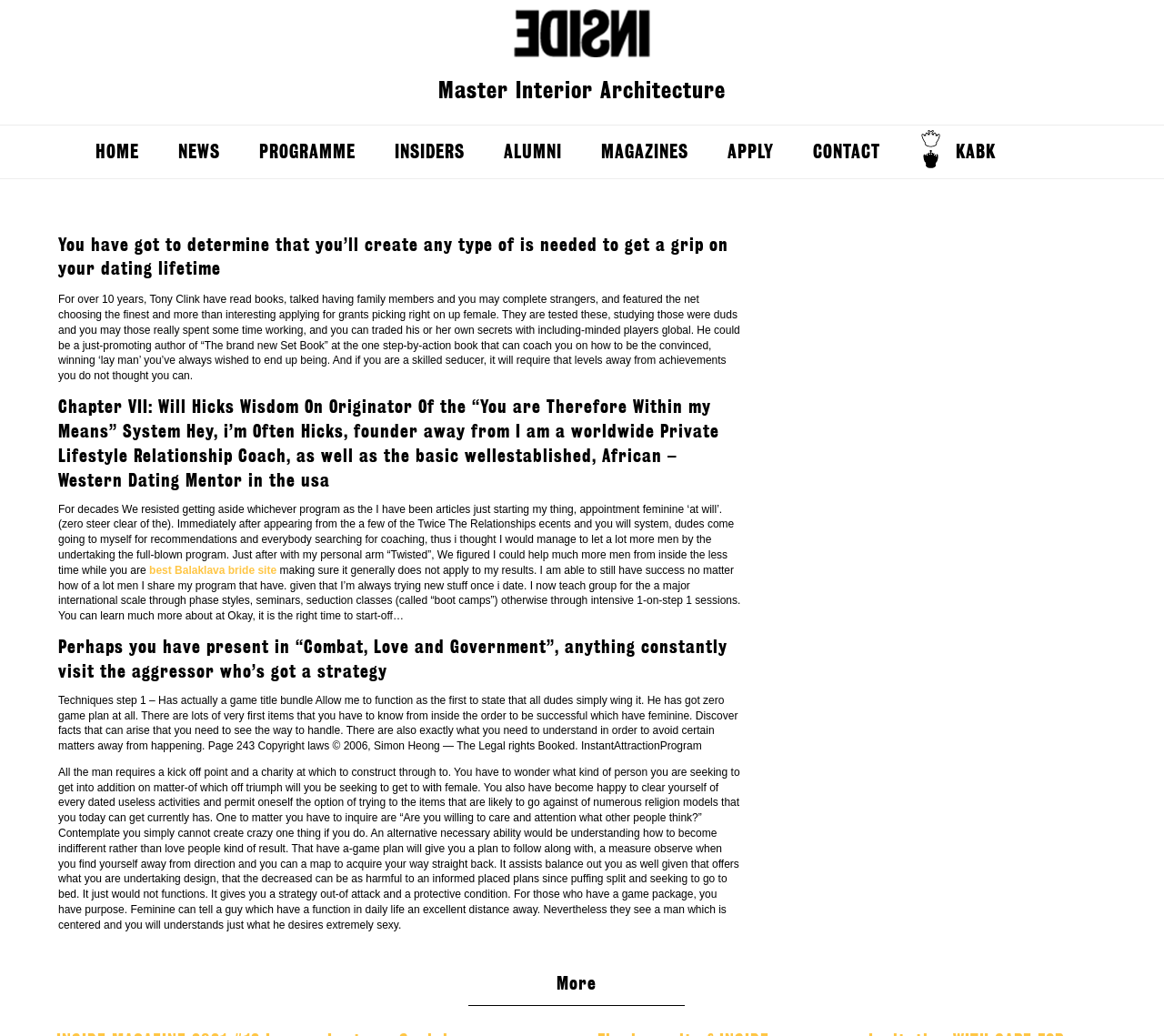Point out the bounding box coordinates of the section to click in order to follow this instruction: "Click on the 'CONTACT US' link".

None